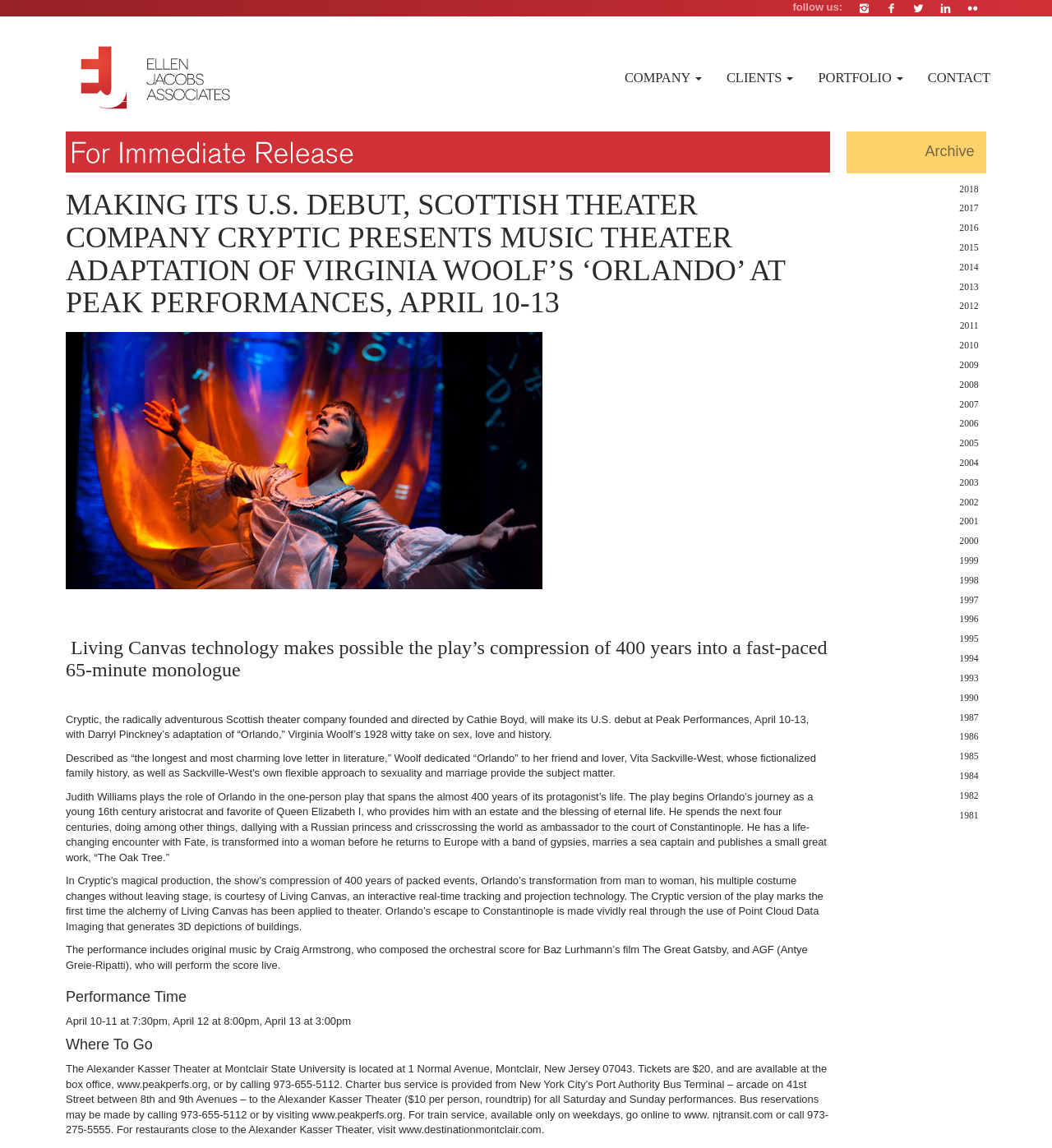What is the title of the play?
Based on the image, please offer an in-depth response to the question.

The answer can be found in the heading that says 'MAKING ITS U.S. DEBUT, SCOTTISH THEATER COMPANY CRYPTIC PRESENTS MUSIC THEATER ADAPTATION OF VIRGINIA WOOLF’S ‘ORLANDO’ AT PEAK PERFORMANCES, APRIL 10-13' where it mentions the title of the play as Orlando.